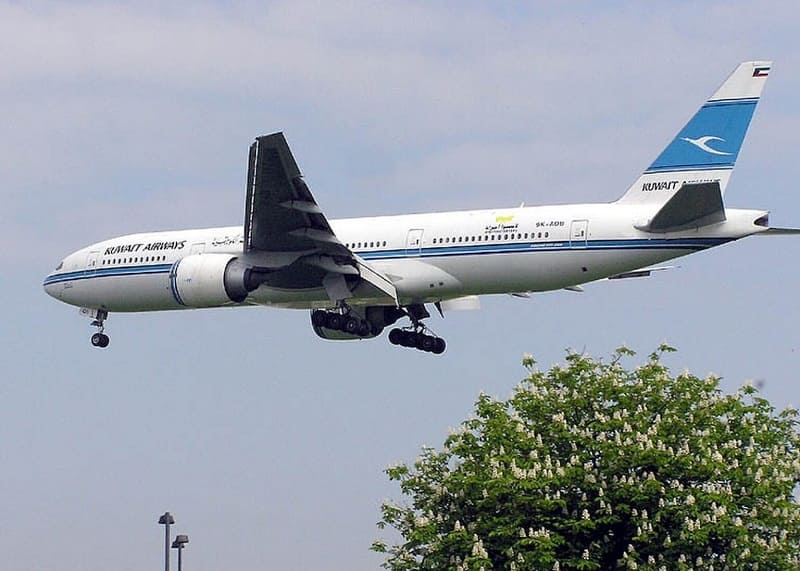Please answer the following question using a single word or phrase: 
What is the Boeing 777 known for among aviation enthusiasts?

Remarkable engineering and advanced aerodynamics